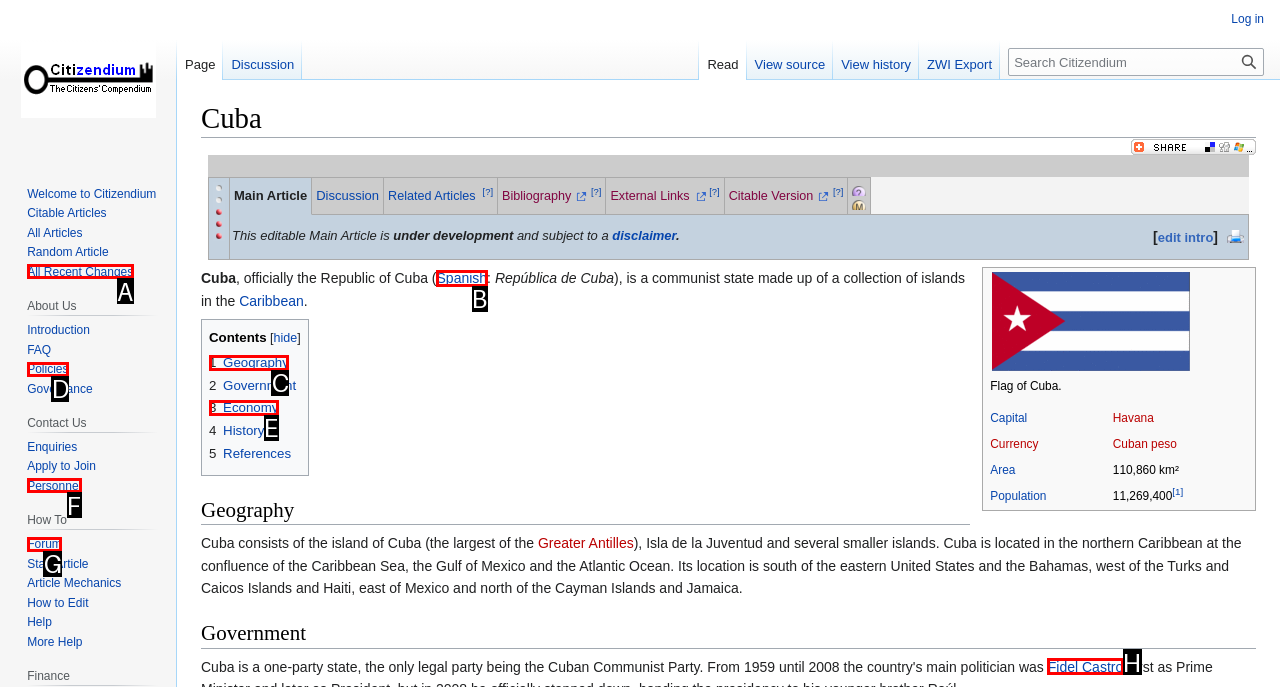Choose the option that aligns with the description: 1 Geography
Respond with the letter of the chosen option directly.

C